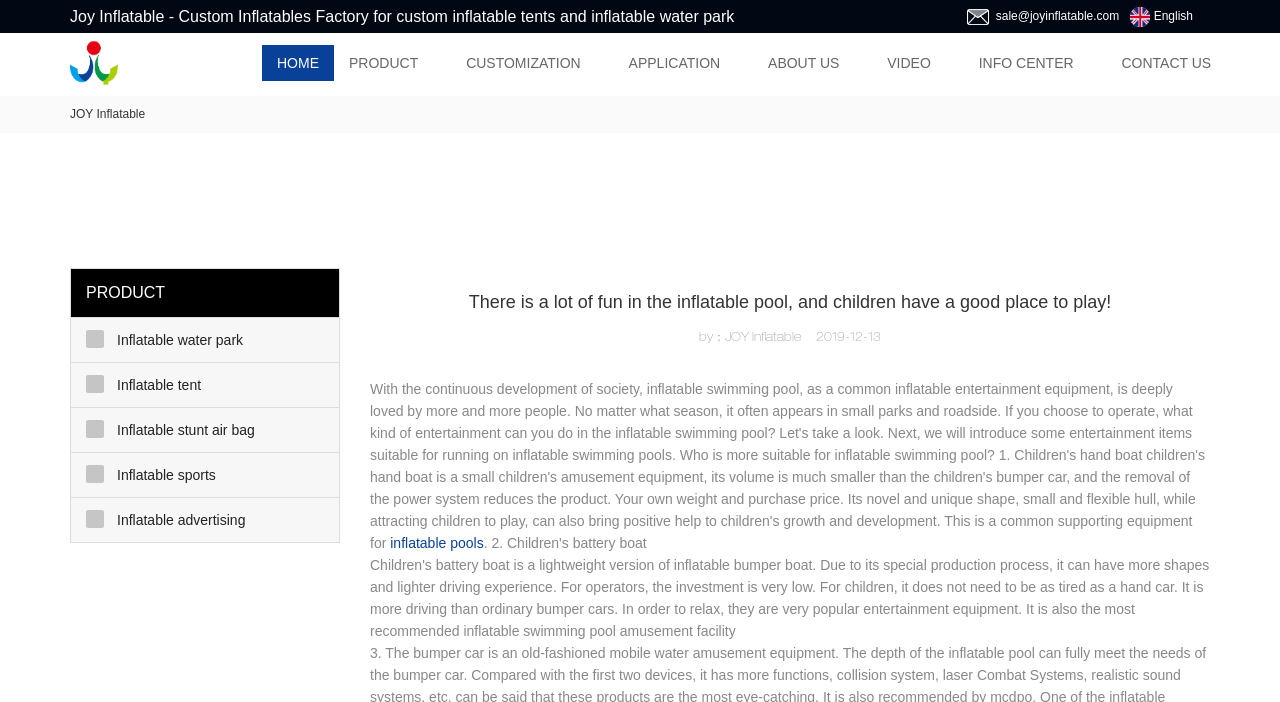Please determine the bounding box of the UI element that matches this description: Inflatable tent. The coordinates should be given as (top-left x, top-left y, bottom-right x, bottom-right y), with all values between 0 and 1.

[0.055, 0.517, 0.265, 0.579]